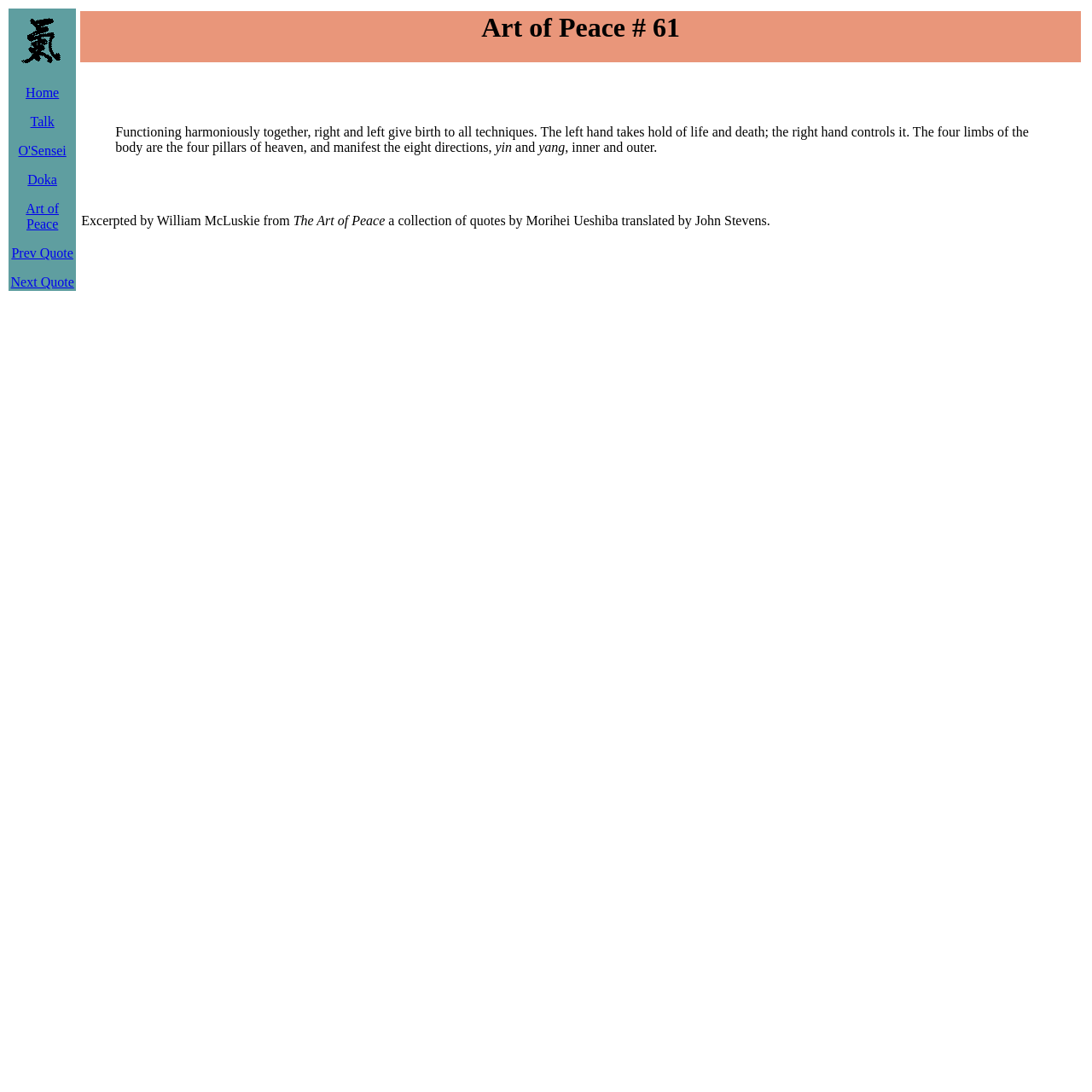Identify and provide the text of the main header on the webpage.

Art of Peace # 61